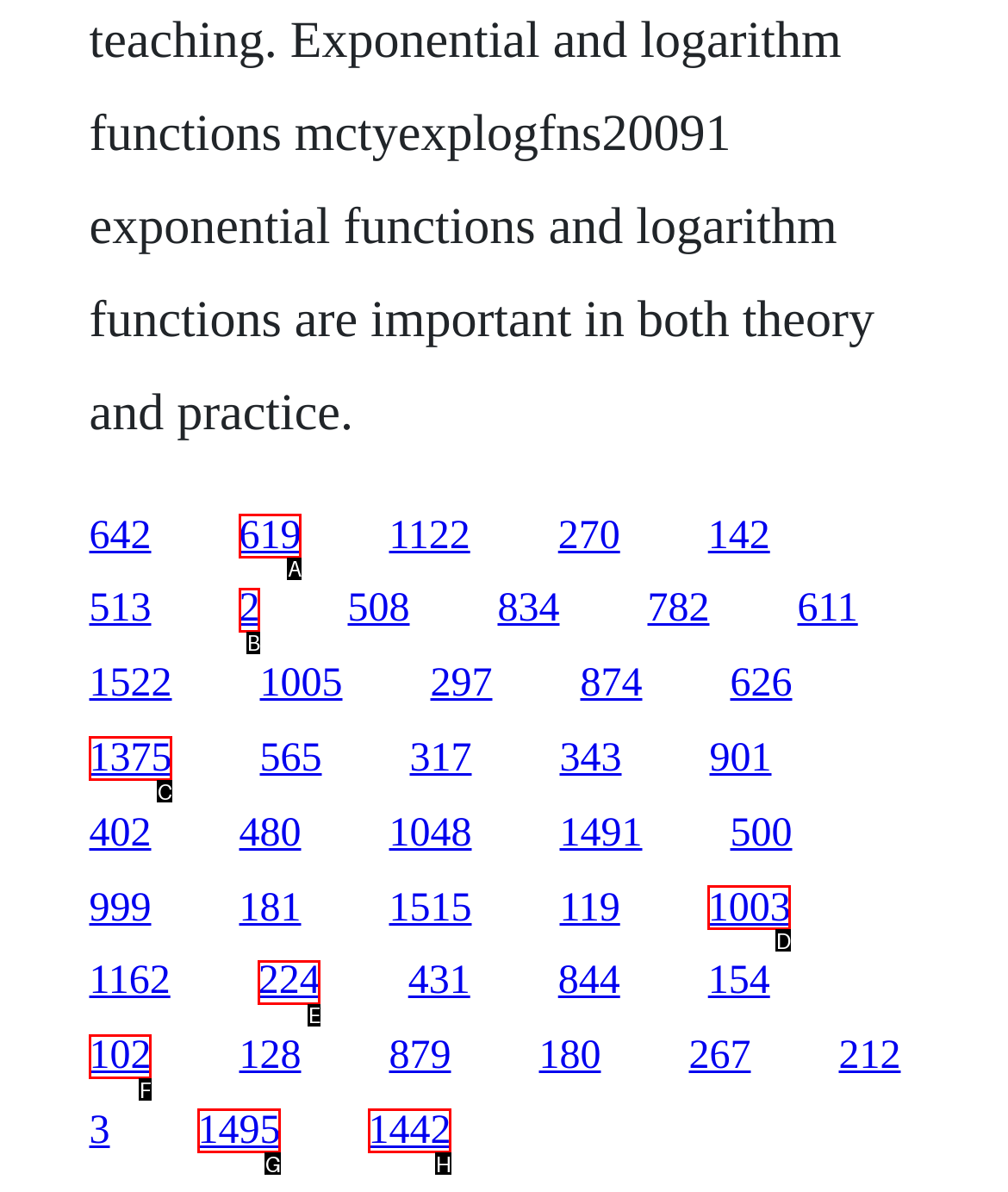Identify the letter of the UI element I need to click to carry out the following instruction: visit the second link

A